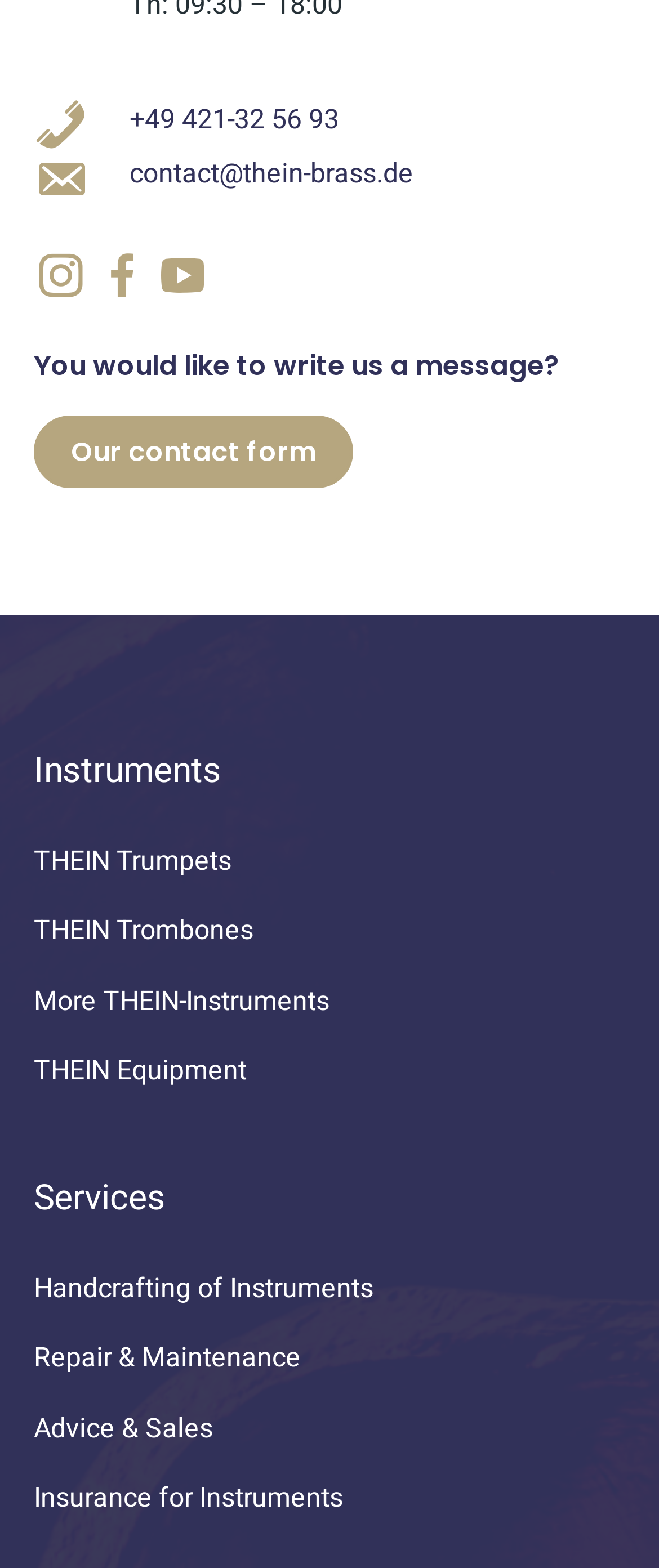Please specify the bounding box coordinates of the clickable region necessary for completing the following instruction: "Get advice and sales". The coordinates must consist of four float numbers between 0 and 1, i.e., [left, top, right, bottom].

[0.051, 0.898, 0.323, 0.924]